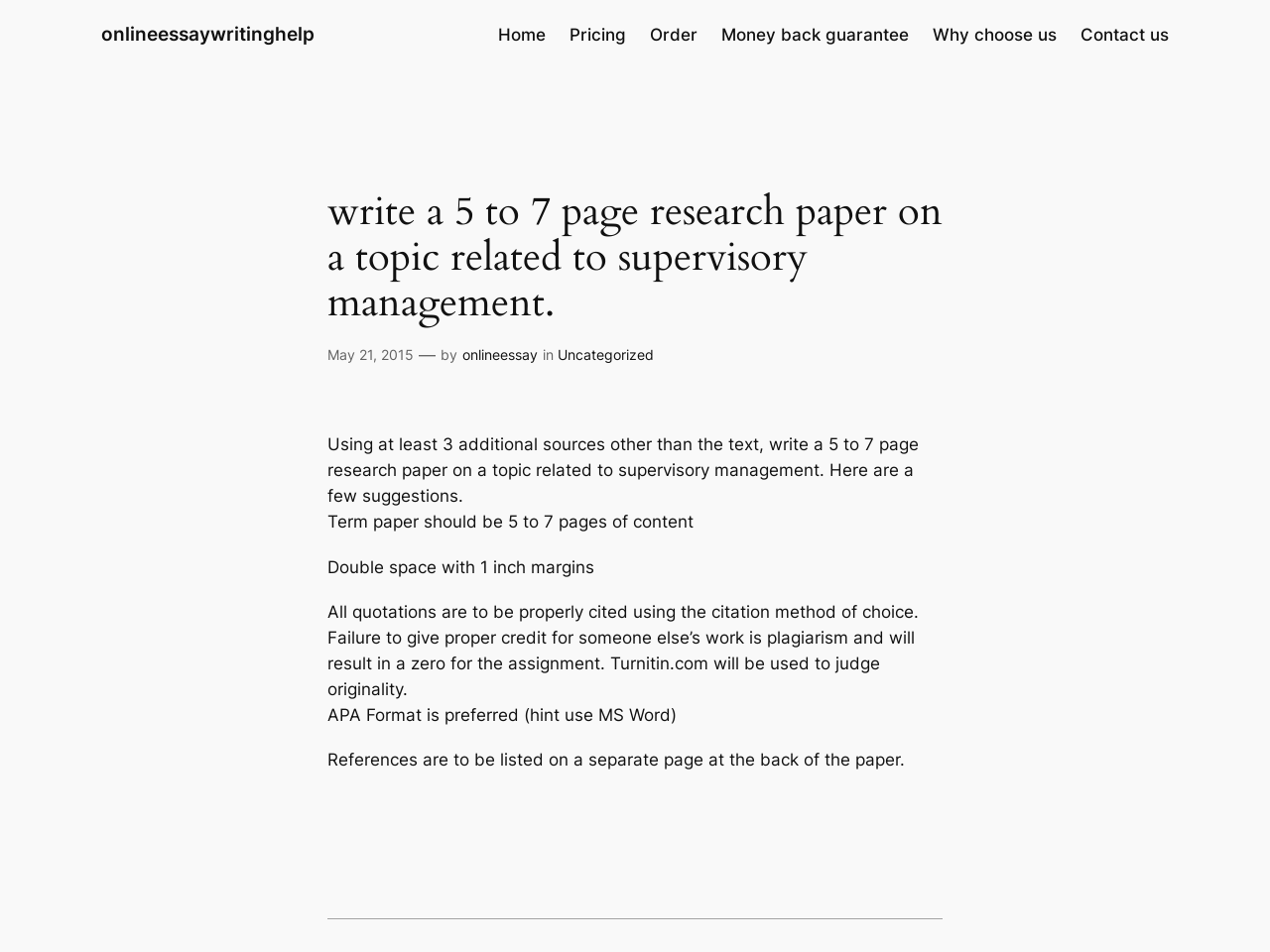How many pages should the term paper be?
Answer with a single word or short phrase according to what you see in the image.

5 to 7 pages